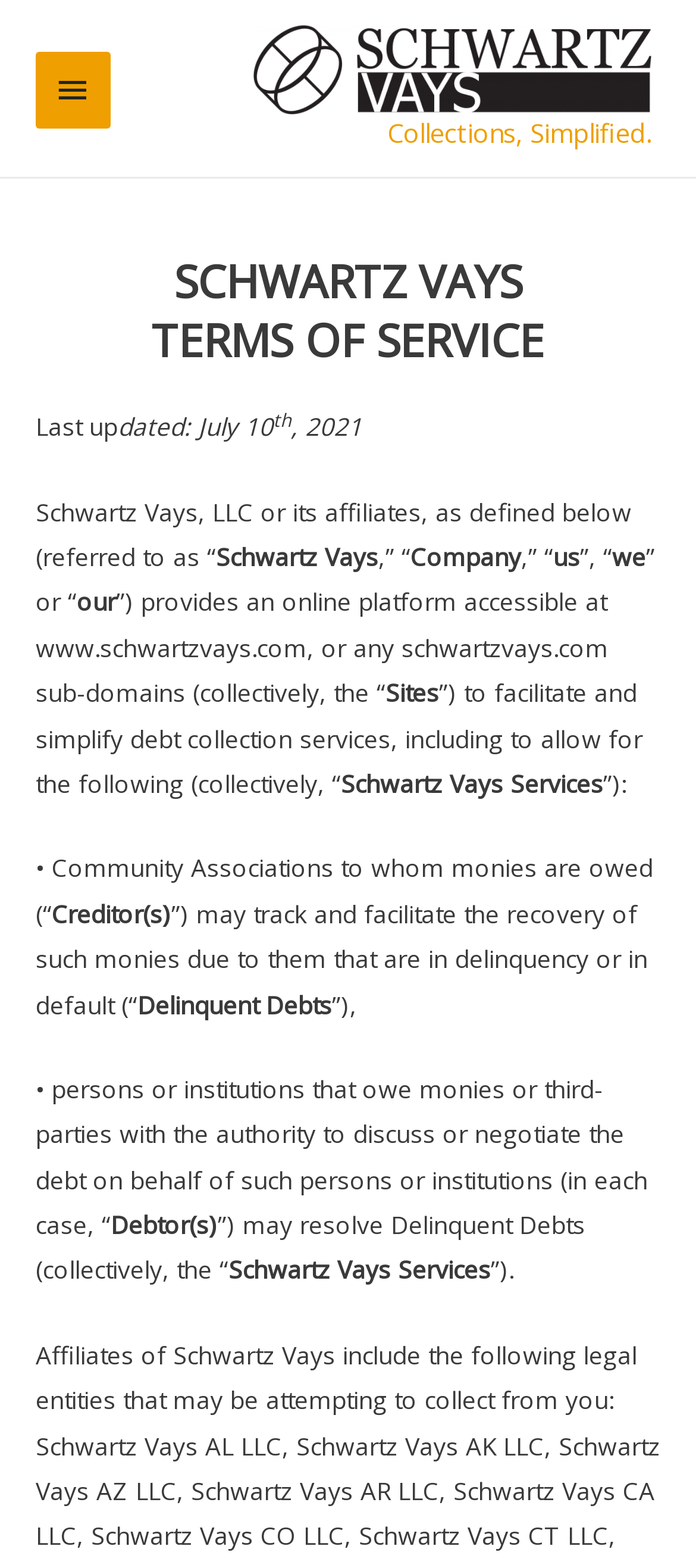Find the bounding box coordinates for the element described here: "alt="Schwartz Vays logo"".

[0.363, 0.031, 0.936, 0.053]